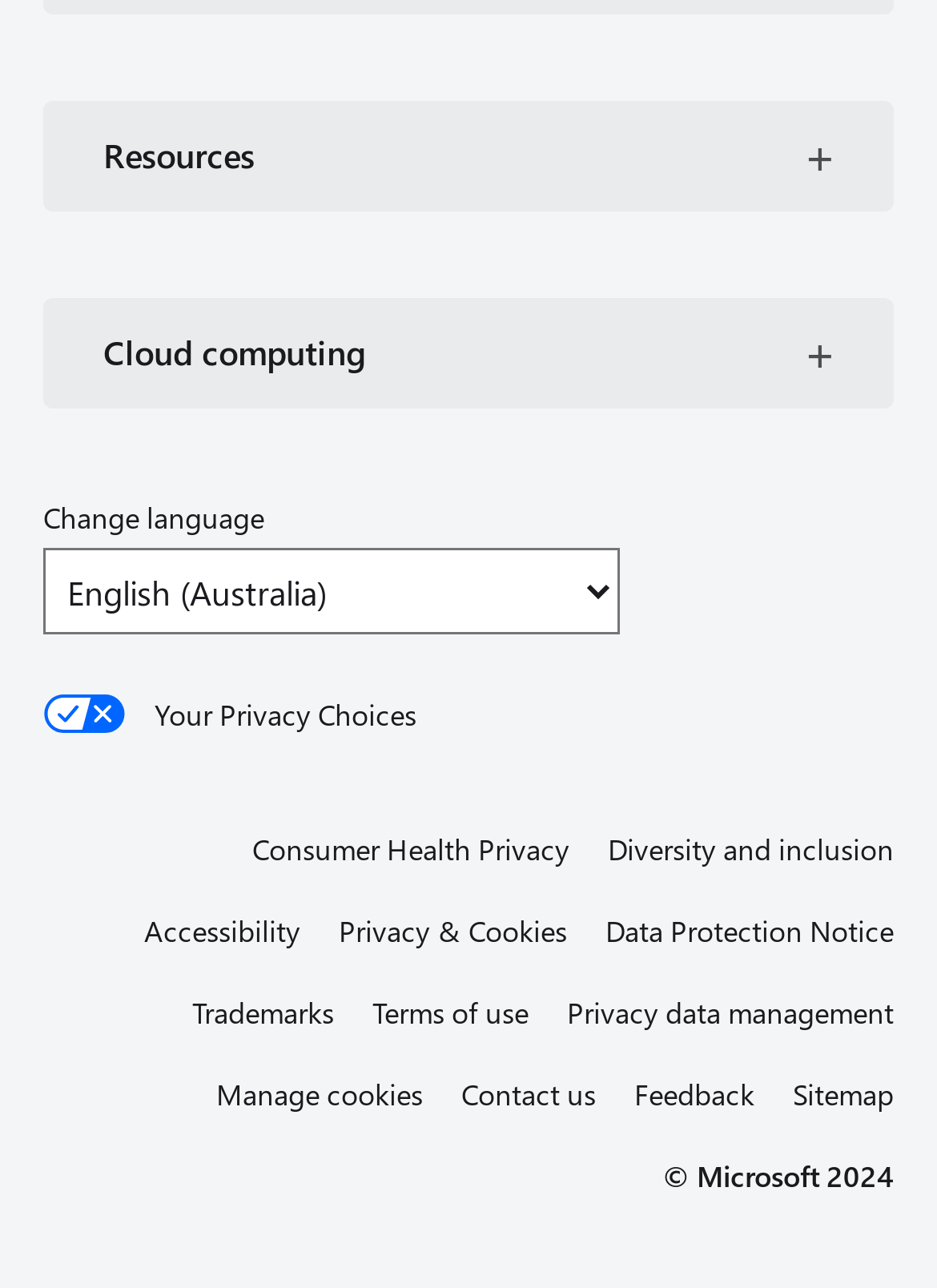Kindly determine the bounding box coordinates of the area that needs to be clicked to fulfill this instruction: "Manage cookies".

[0.231, 0.829, 0.492, 0.87]